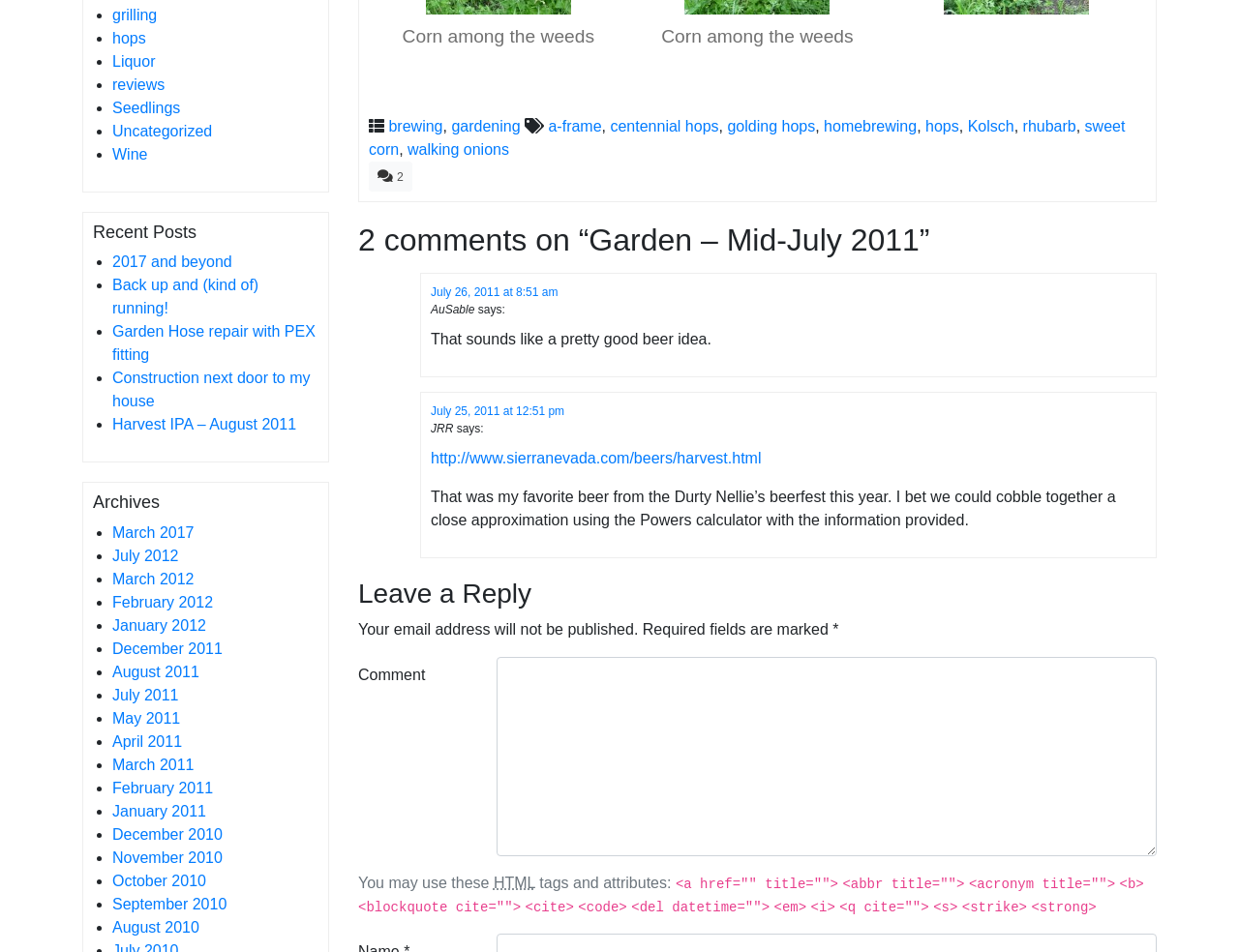What is the type of hops mentioned in the footer?
Please analyze the image and answer the question with as much detail as possible.

The footer mentions 'centennial hops' as one of the tags, indicating that the website is related to homebrewing and gardening, and centennial hops are a type of hop used in brewing.